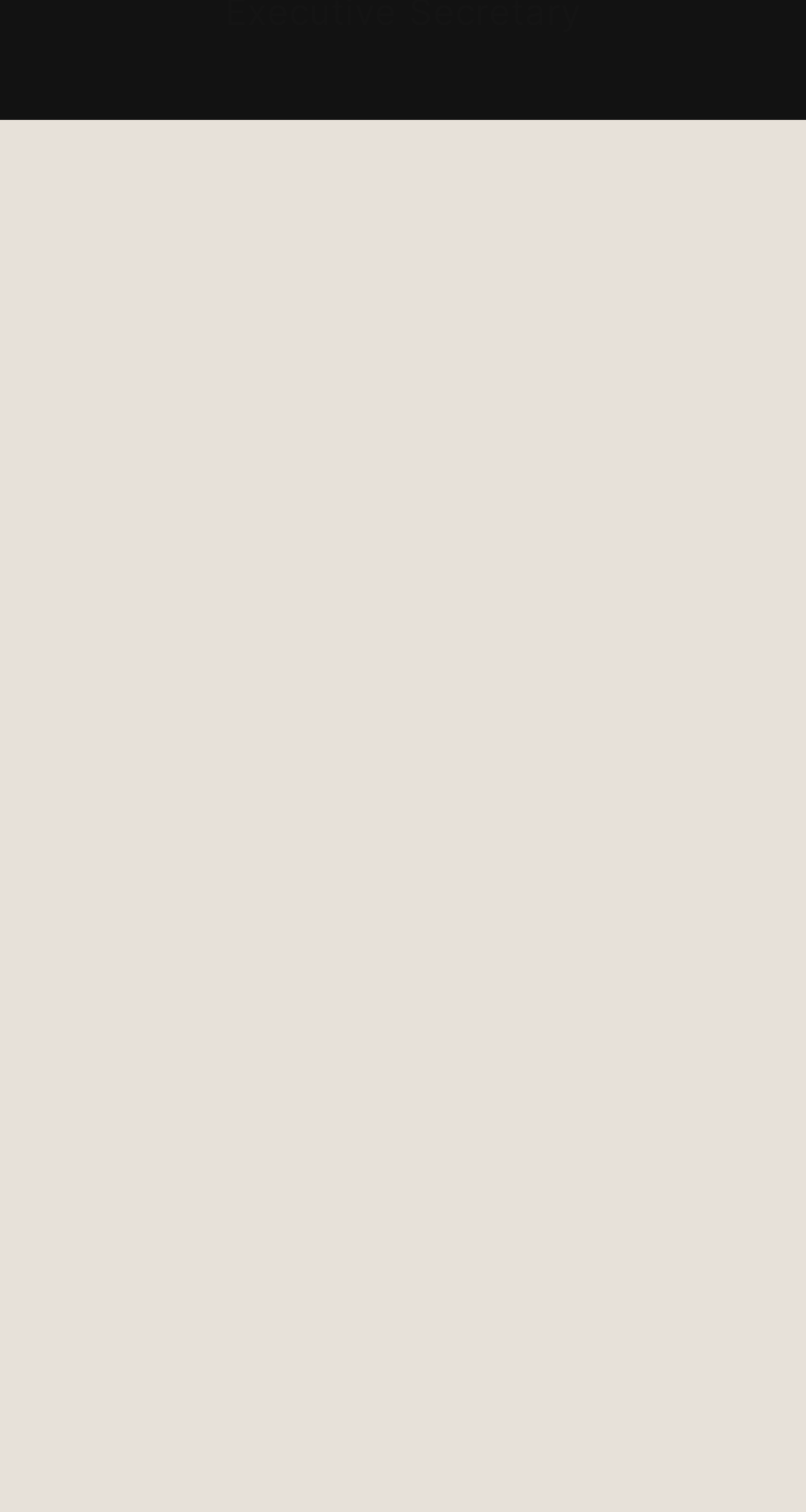Using the given element description, provide the bounding box coordinates (top-left x, top-left y, bottom-right x, bottom-right y) for the corresponding UI element in the screenshot: Privacy Policy

[0.103, 0.746, 0.897, 0.815]